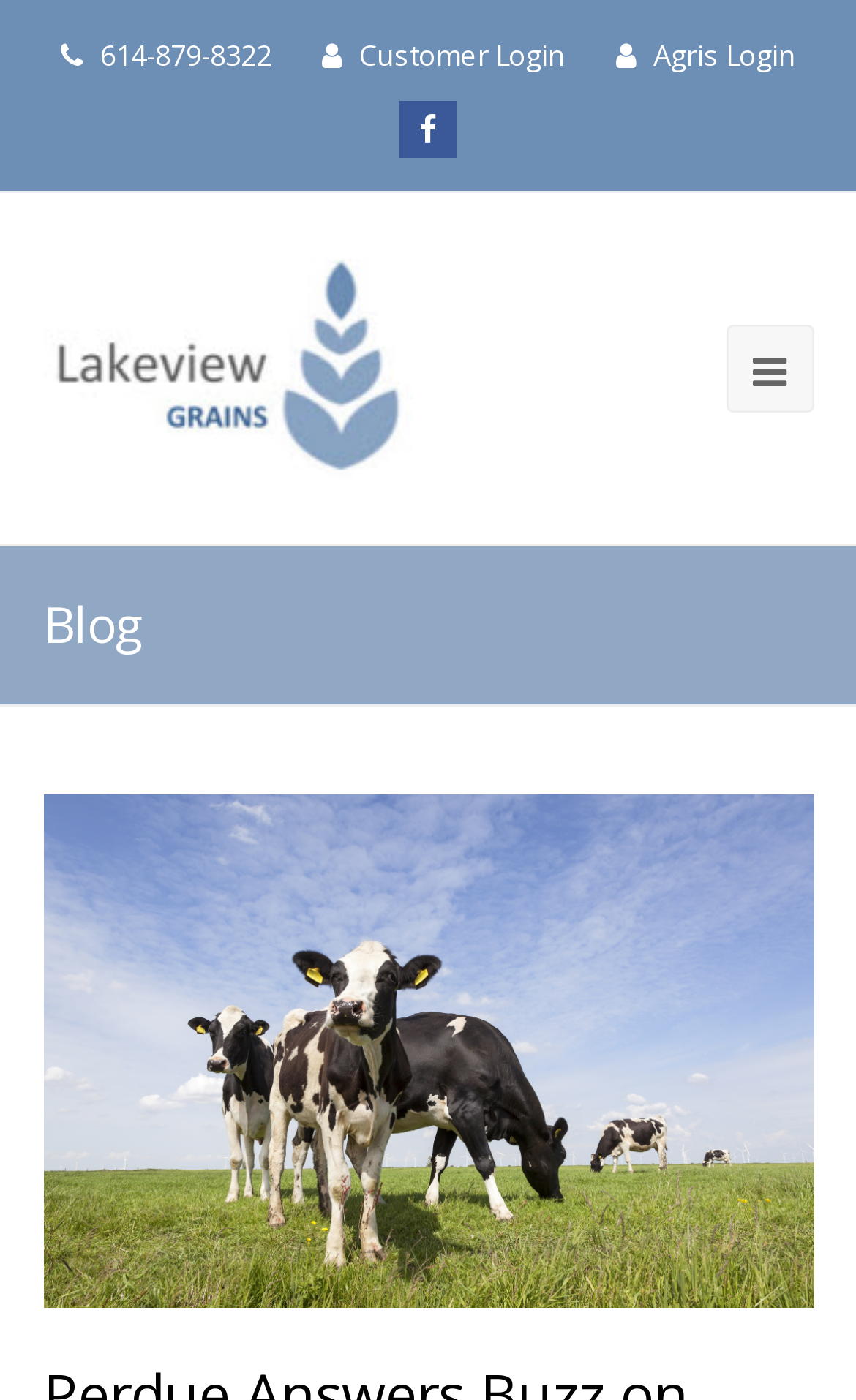Generate a thorough caption that explains the contents of the webpage.

The webpage is about Perdue's response to the buzz on hemp in animal feed, specifically in relation to Lakeview Grains, LLC. At the top left of the page, there is a phone number, "614-879-8322", followed by three links: "Customer Login", "Agris Login", and "Facebook". 

Below these links, there is a table with a logo of Lakeview Grains, LLC, which is an image, accompanied by a link to the company's website. 

On the right side of the page, there is a search icon, represented by a magnifying glass symbol. 

The main content of the page is divided into two sections. The first section is a header that contains a link to the blog section of the website. 

The second section is a large image that takes up most of the page, depicting black and white cows in a meadow in the Netherlands with a blue sky.